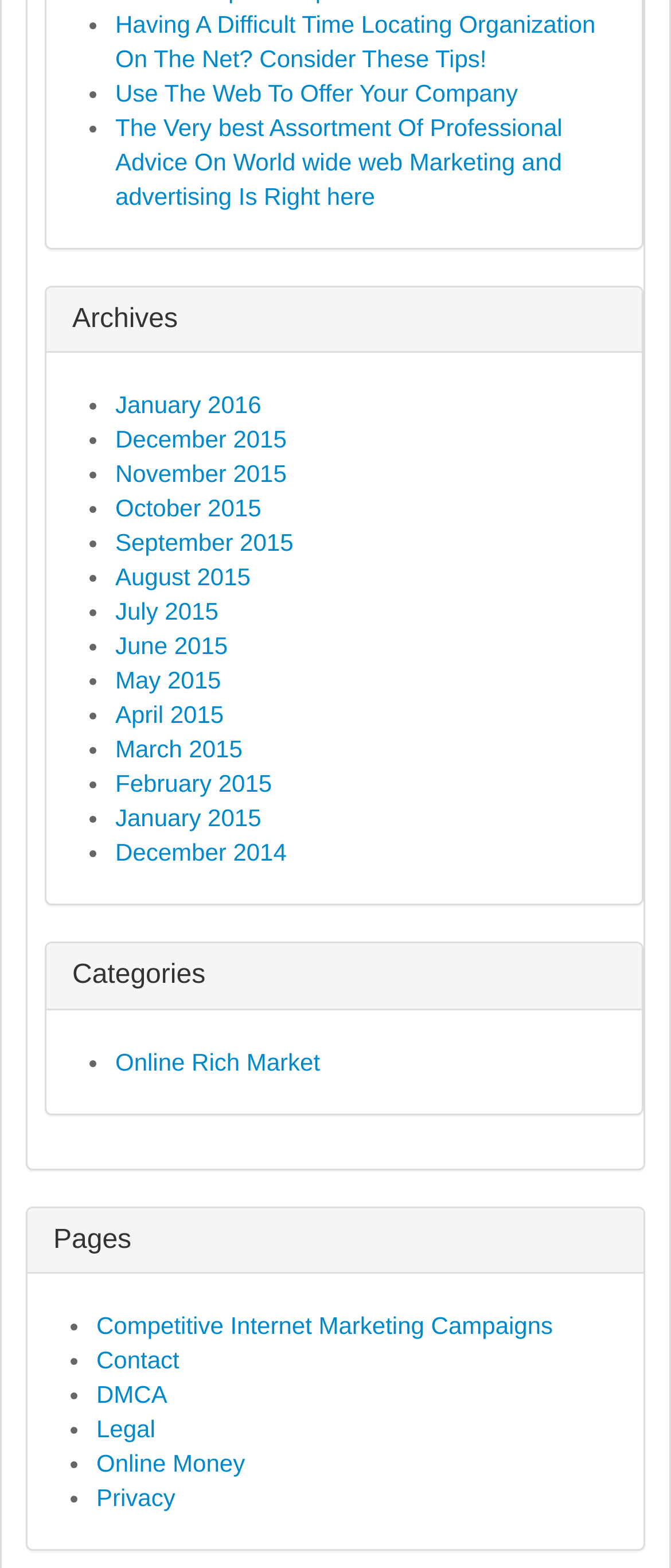What is the first link under Categories?
We need a detailed and exhaustive answer to the question. Please elaborate.

I looked at the links under the 'Categories' heading and found that the first link is 'Online Rich Market'.